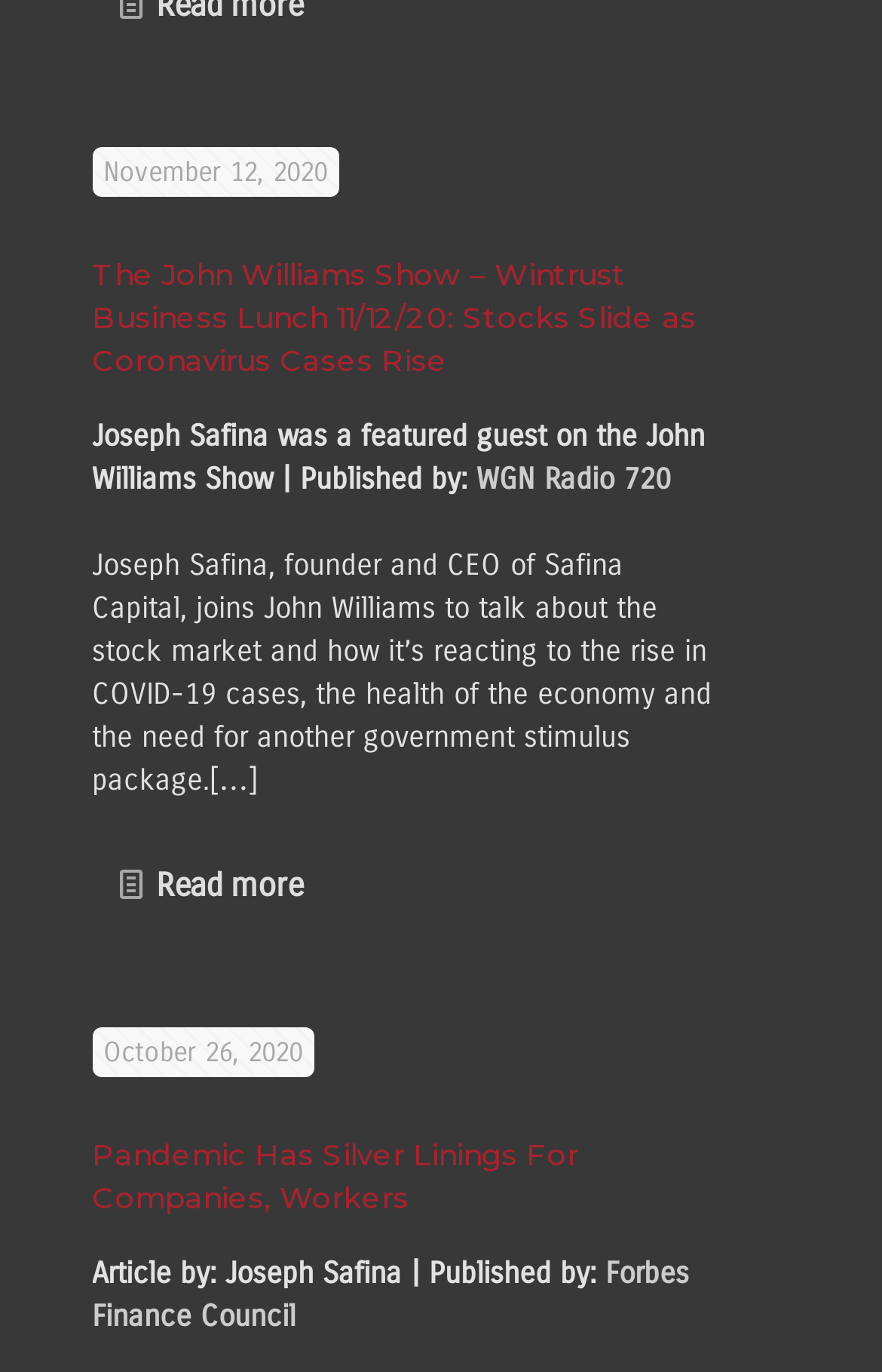What is the date of the second article?
Make sure to answer the question with a detailed and comprehensive explanation.

I looked at the date text above the second article heading, which says 'October 26, 2020'. This is the date of the second article.